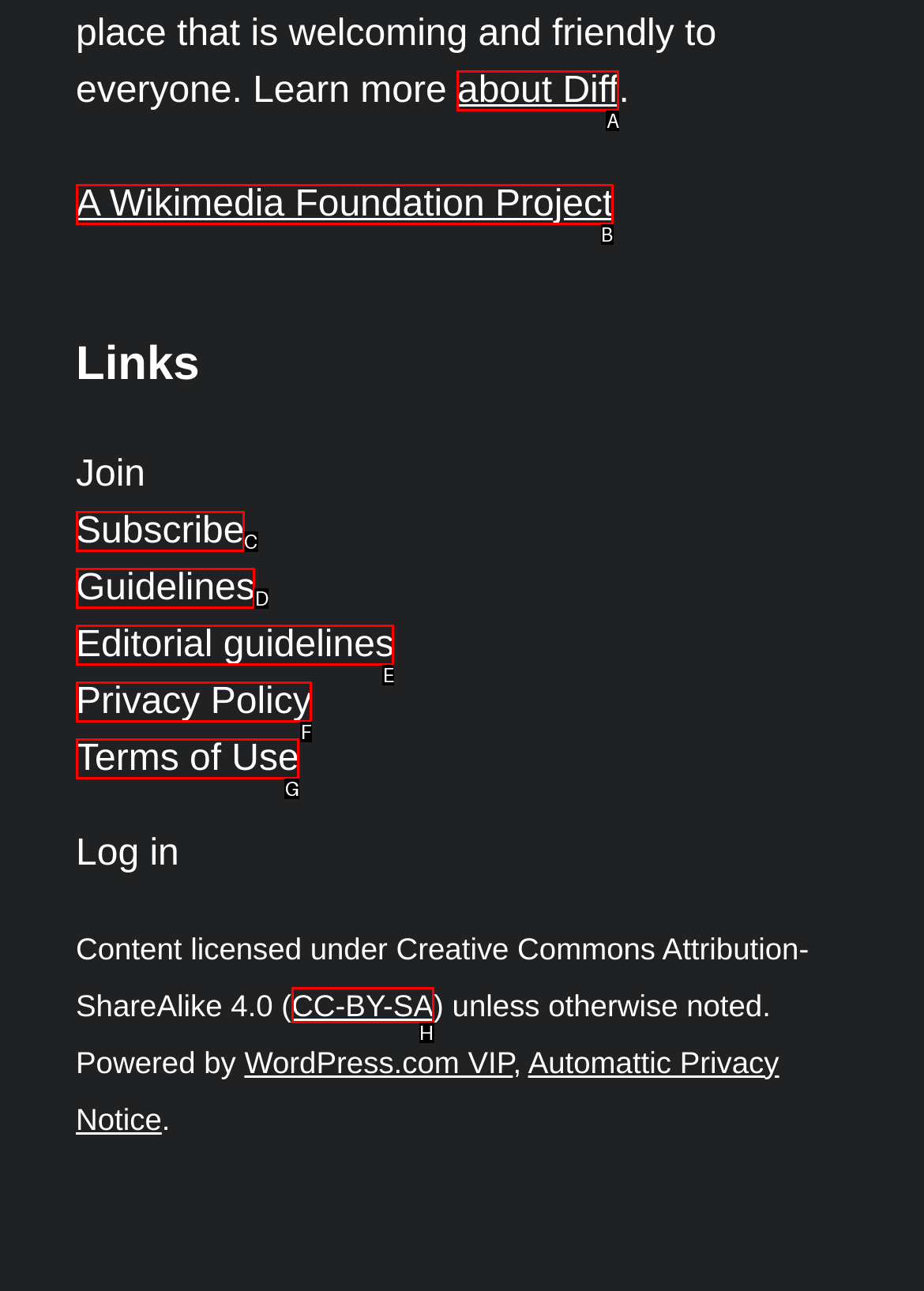Given the description: CC-BY-SA
Identify the letter of the matching UI element from the options.

H